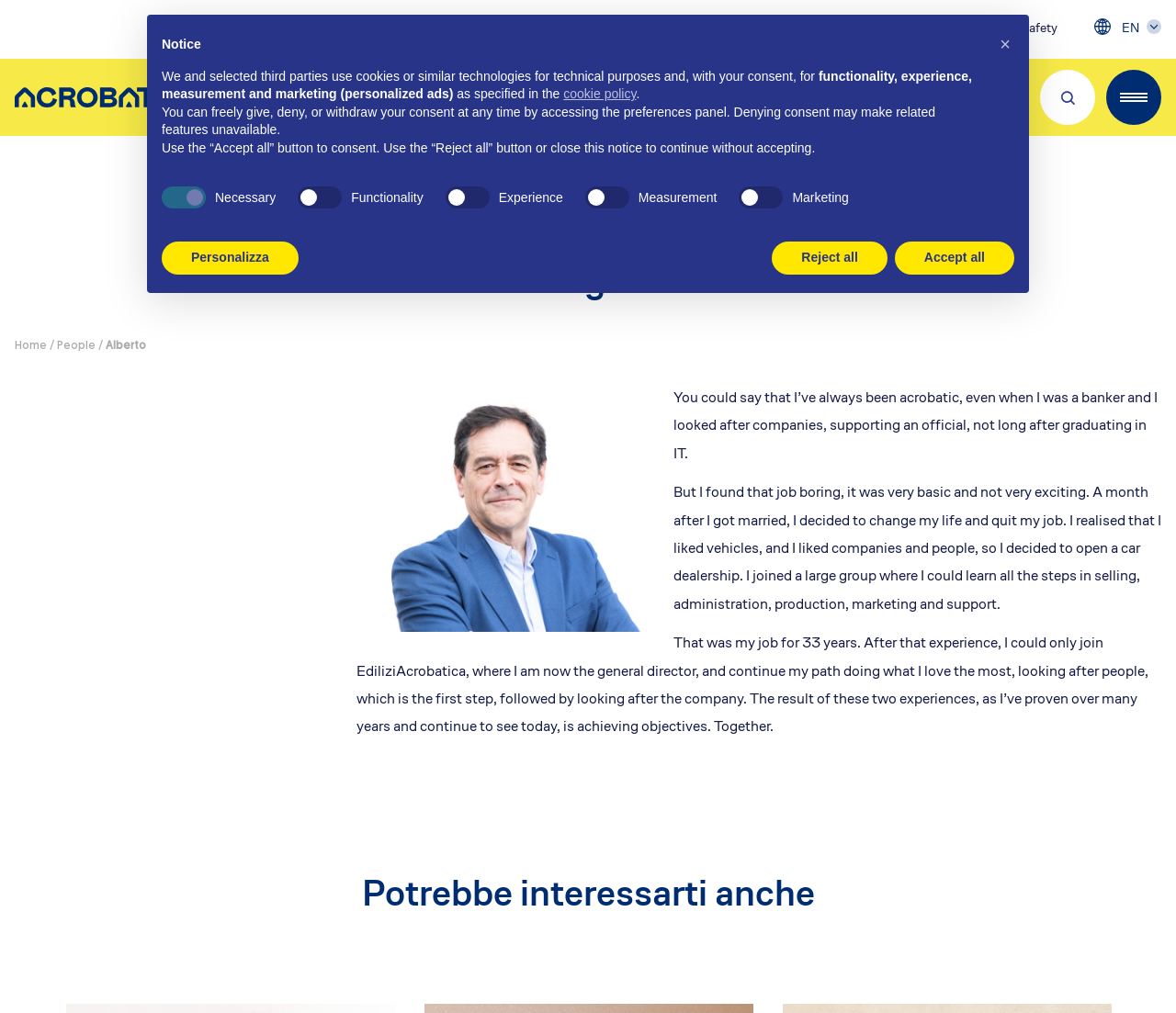What is the address of the company's legal headquarters?
Examine the image and provide an in-depth answer to the question.

I found the address of the company's legal headquarters in the footer section of the webpage, which is 'Via Turati 29, 20121, Milano'.